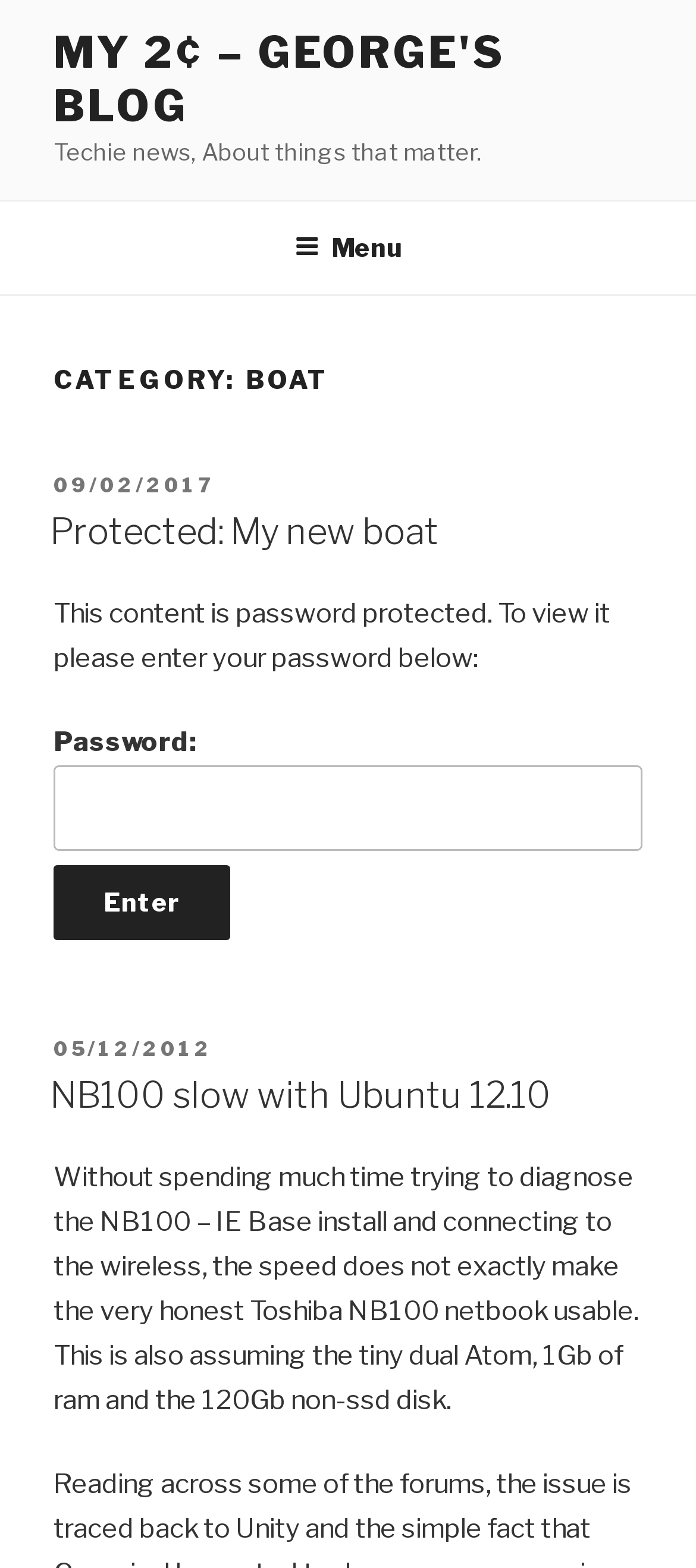Find the bounding box coordinates for the area that must be clicked to perform this action: "View details of Custom Embroidered Polo Shirts From Bangladesh Factory".

None